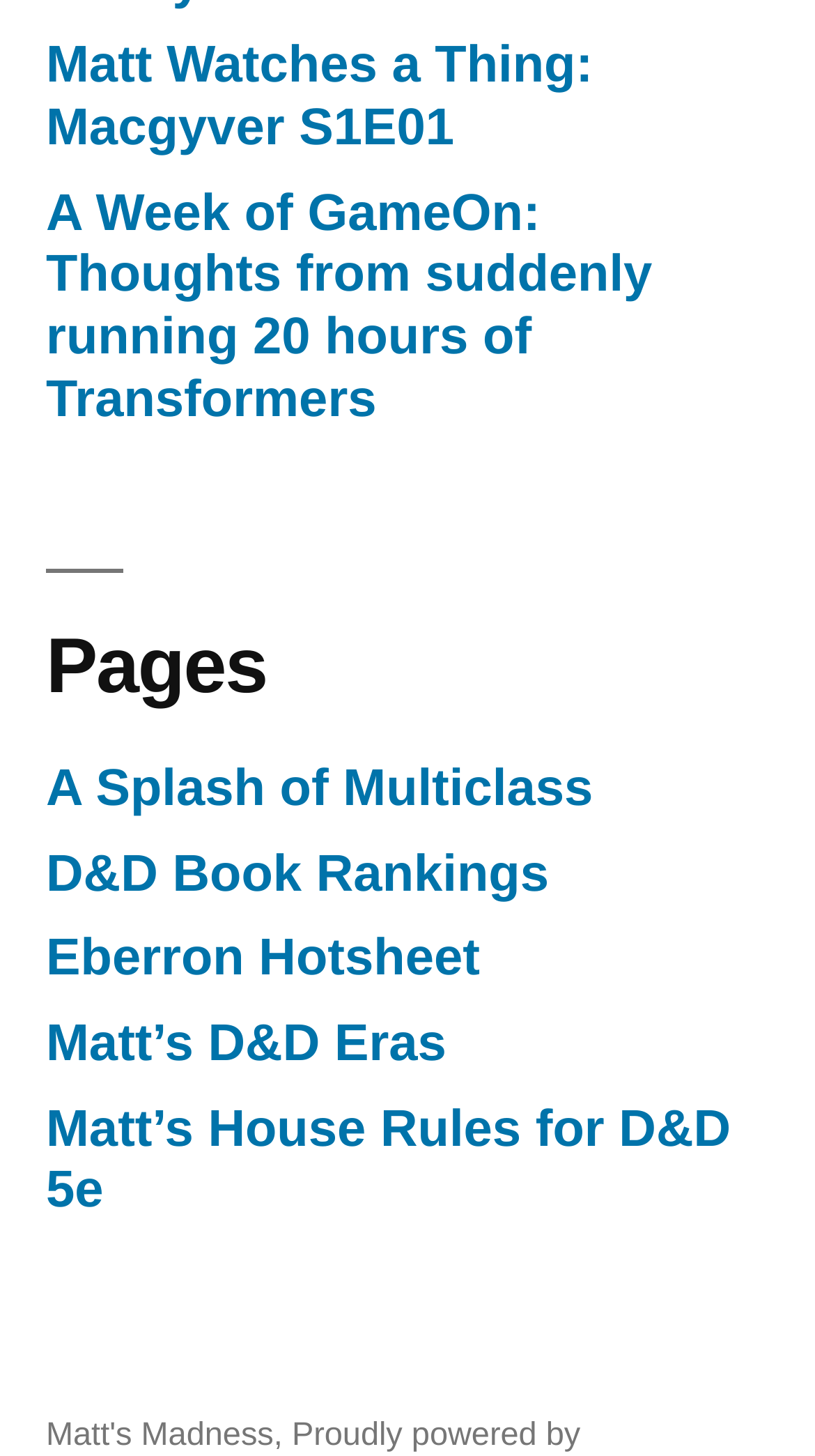What is the topic of the first link?
From the details in the image, answer the question comprehensively.

I looked at the OCR text of the first link element, which is 'Matt Watches a Thing: Macgyver S1E01'. This suggests that the topic of the first link is related to Macgyver Season 1 Episode 1.